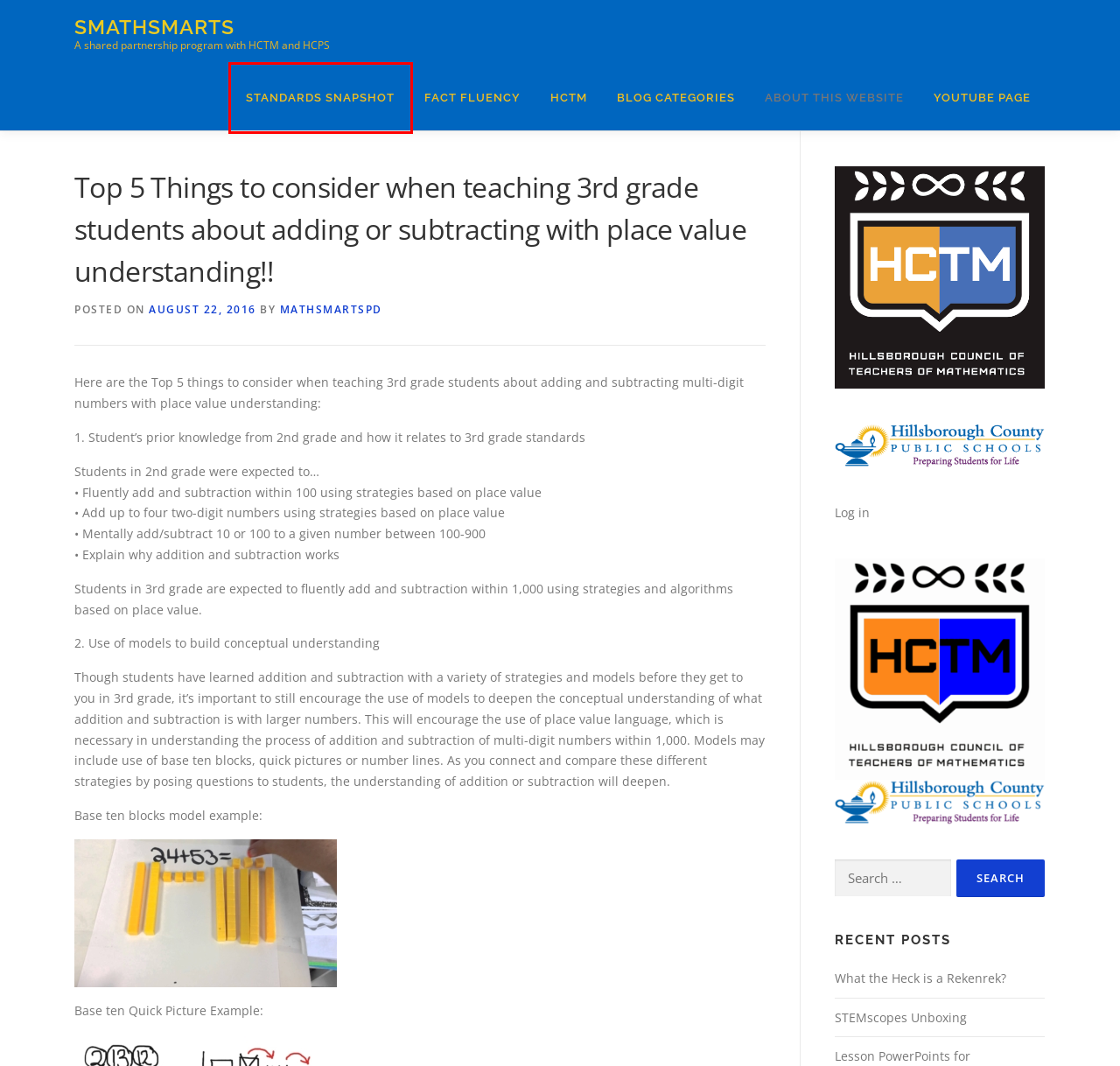Review the webpage screenshot and focus on the UI element within the red bounding box. Select the best-matching webpage description for the new webpage that follows after clicking the highlighted element. Here are the candidates:
A. STEMscopes Unboxing – SMathSmarts
B. SMathSmarts – A shared partnership program with HCTM and HCPS
C. Log In ‹ SMathSmarts — WordPress
D. Unit Overviews – SMathSmarts
E. Hillsborough Council of Teachers of Mathematics – SMathSmarts
F. Basic Facts – SMathSmarts
G. What the Heck is a Rekenrek? – SMathSmarts
H. Exploring and Classifying Shapes – SMathSmarts

D